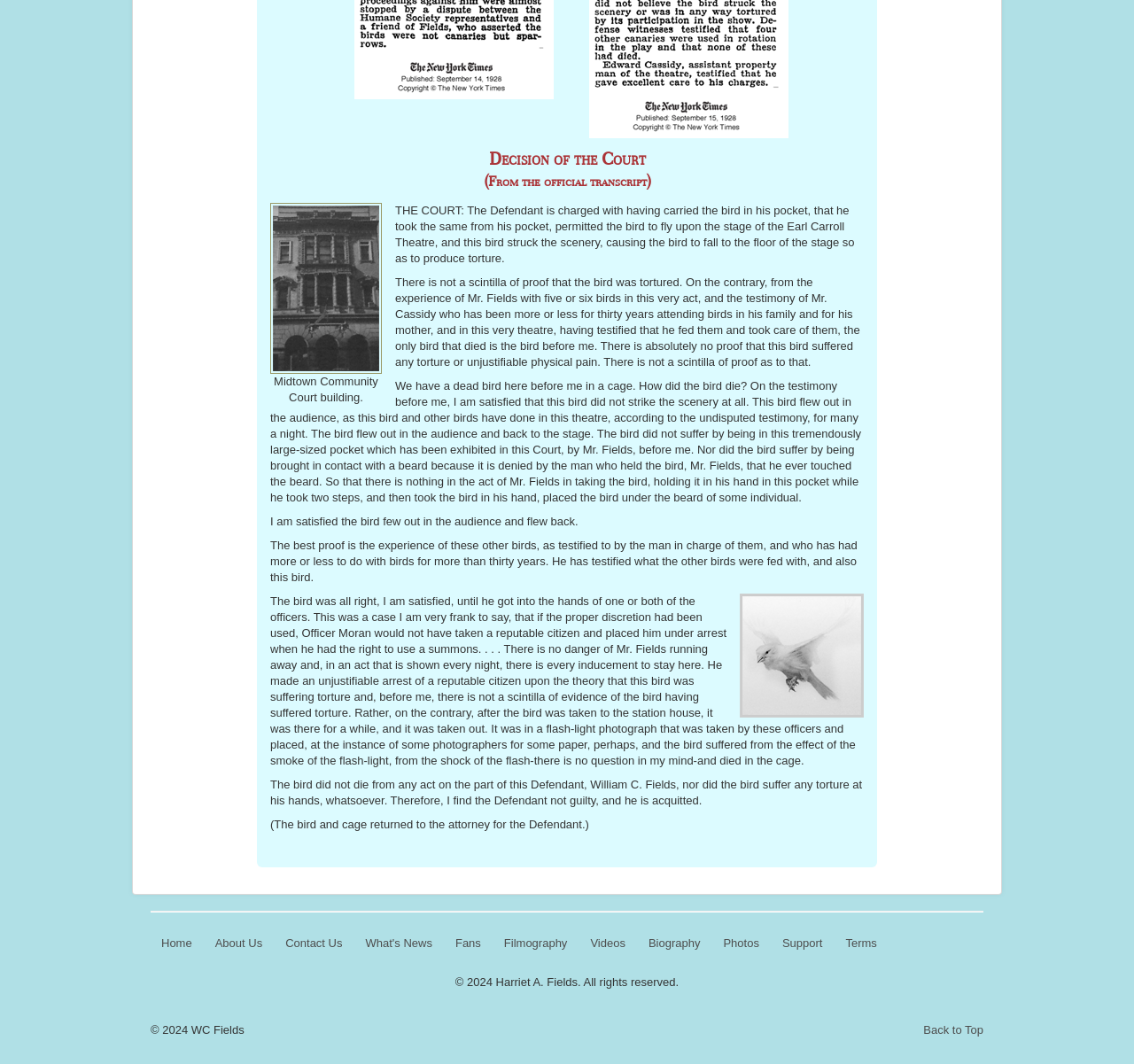Identify the bounding box coordinates of the region that should be clicked to execute the following instruction: "View the 'About Us' page".

[0.18, 0.875, 0.241, 0.9]